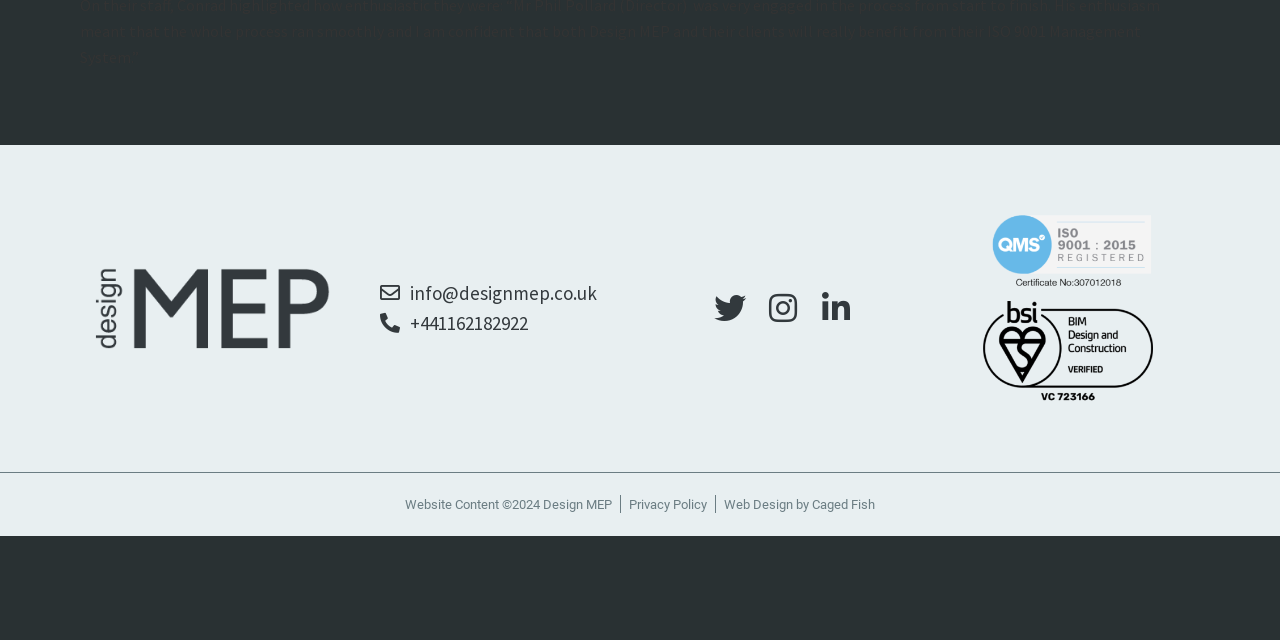Identify the bounding box of the HTML element described as: "Privacy Policy".

[0.491, 0.77, 0.552, 0.806]